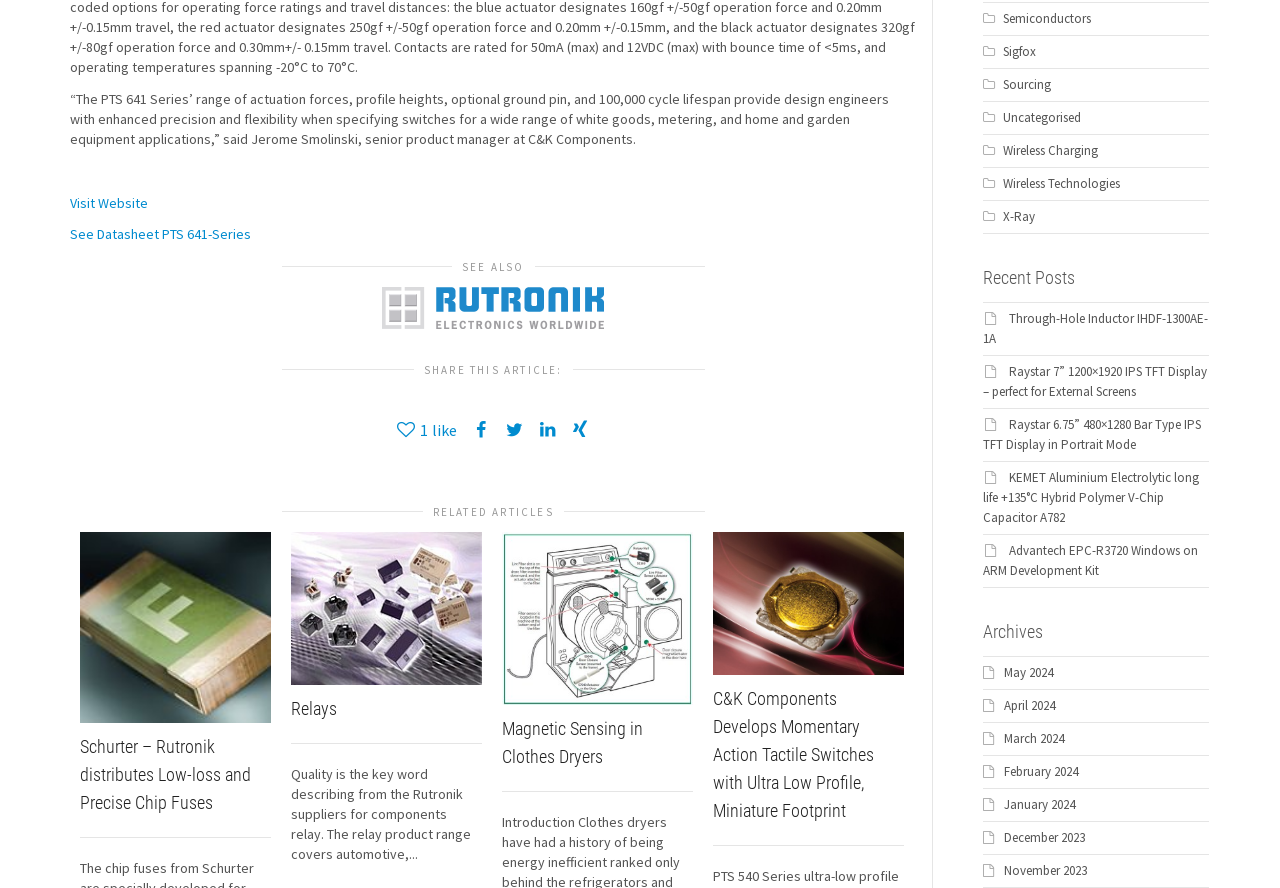Specify the bounding box coordinates of the region I need to click to perform the following instruction: "Click on 'Visit Website'". The coordinates must be four float numbers in the range of 0 to 1, i.e., [left, top, right, bottom].

[0.055, 0.218, 0.116, 0.238]